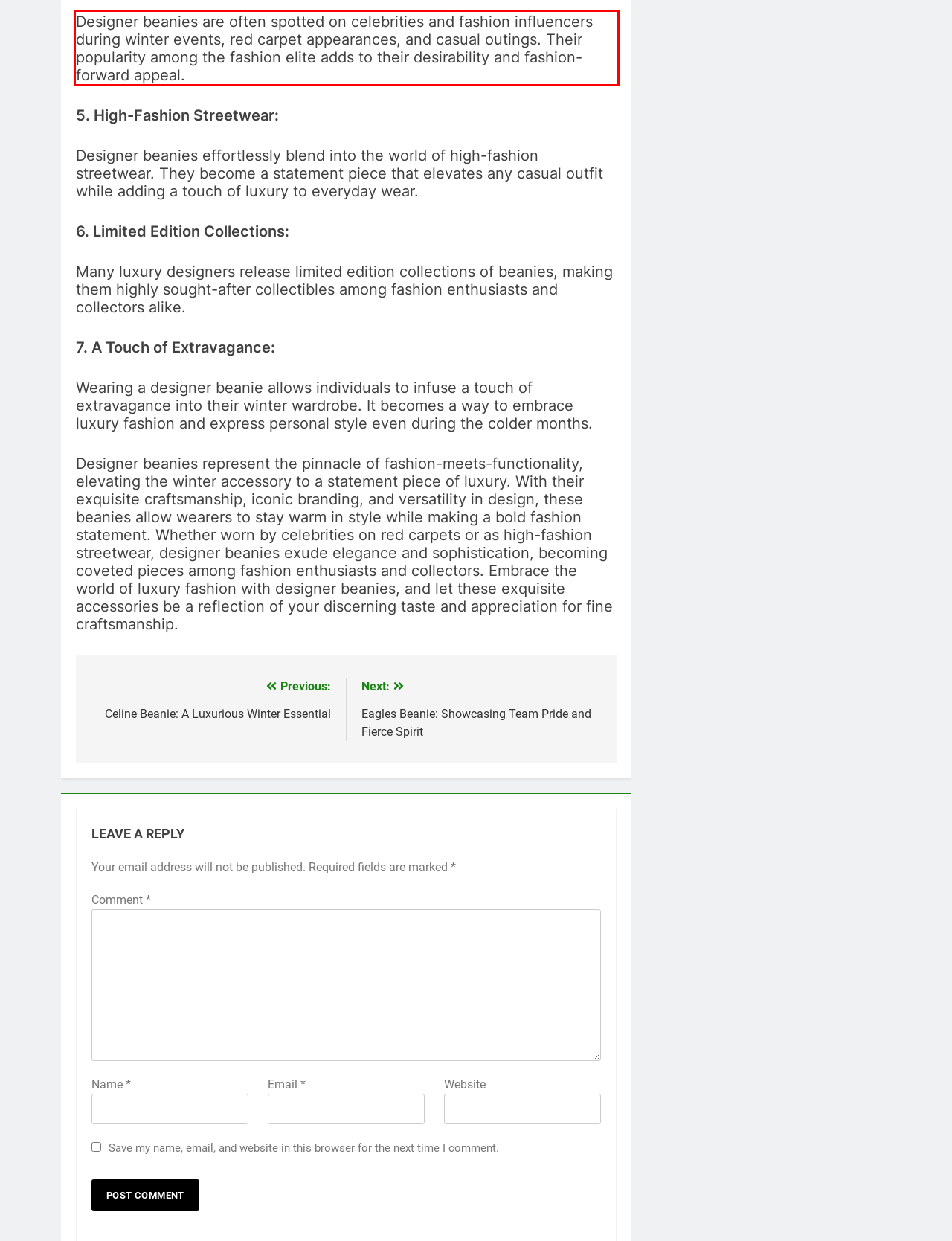Please look at the screenshot provided and find the red bounding box. Extract the text content contained within this bounding box.

Designer beanies are often spotted on celebrities and fashion influencers during winter events, red carpet appearances, and casual outings. Their popularity among the fashion elite adds to their desirability and fashion-forward appeal.